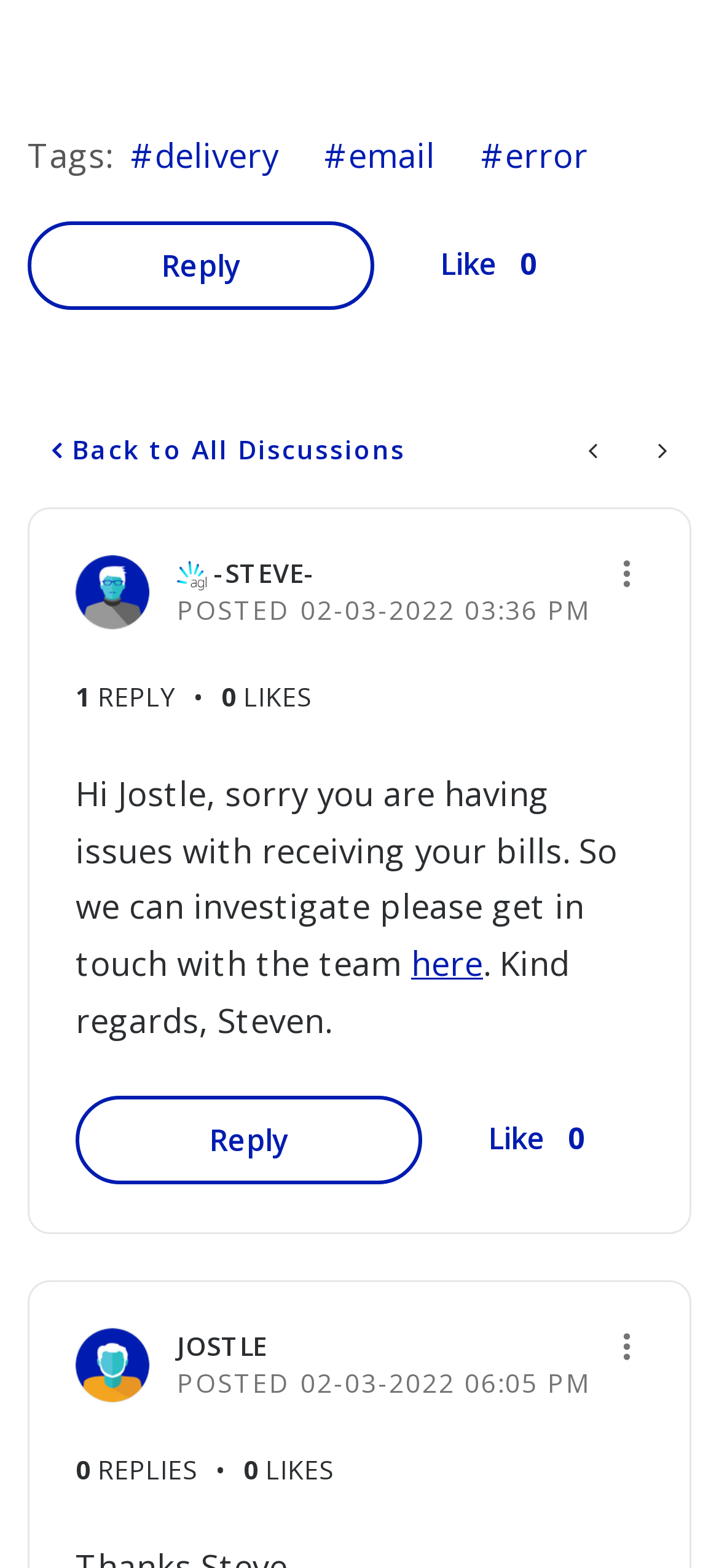Given the description of the UI element: "Reply", predict the bounding box coordinates in the form of [left, top, right, bottom], with each value being a float between 0 and 1.

[0.105, 0.699, 0.587, 0.755]